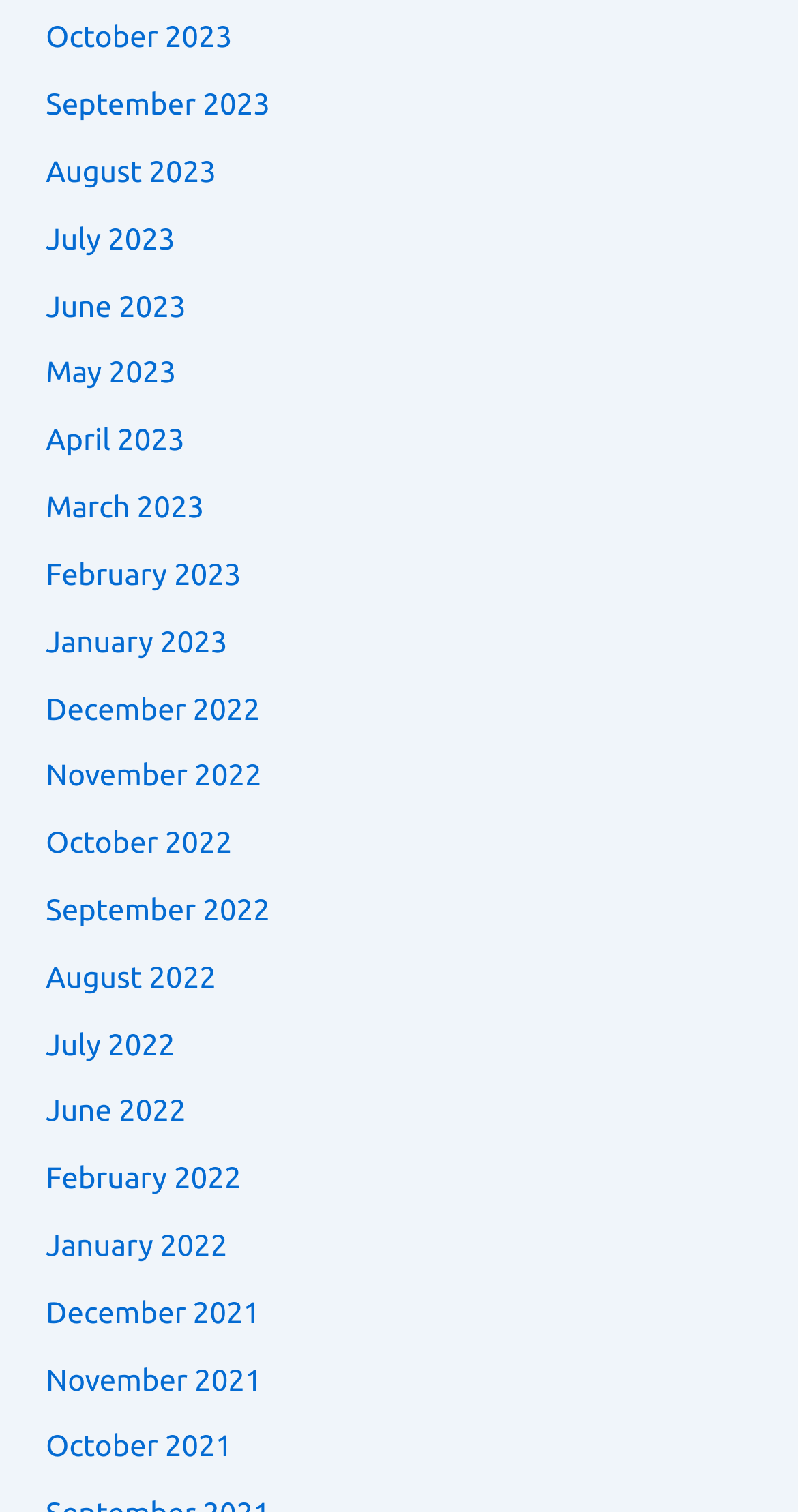Please determine the bounding box coordinates of the element's region to click for the following instruction: "view December 2021".

[0.058, 0.856, 0.326, 0.879]